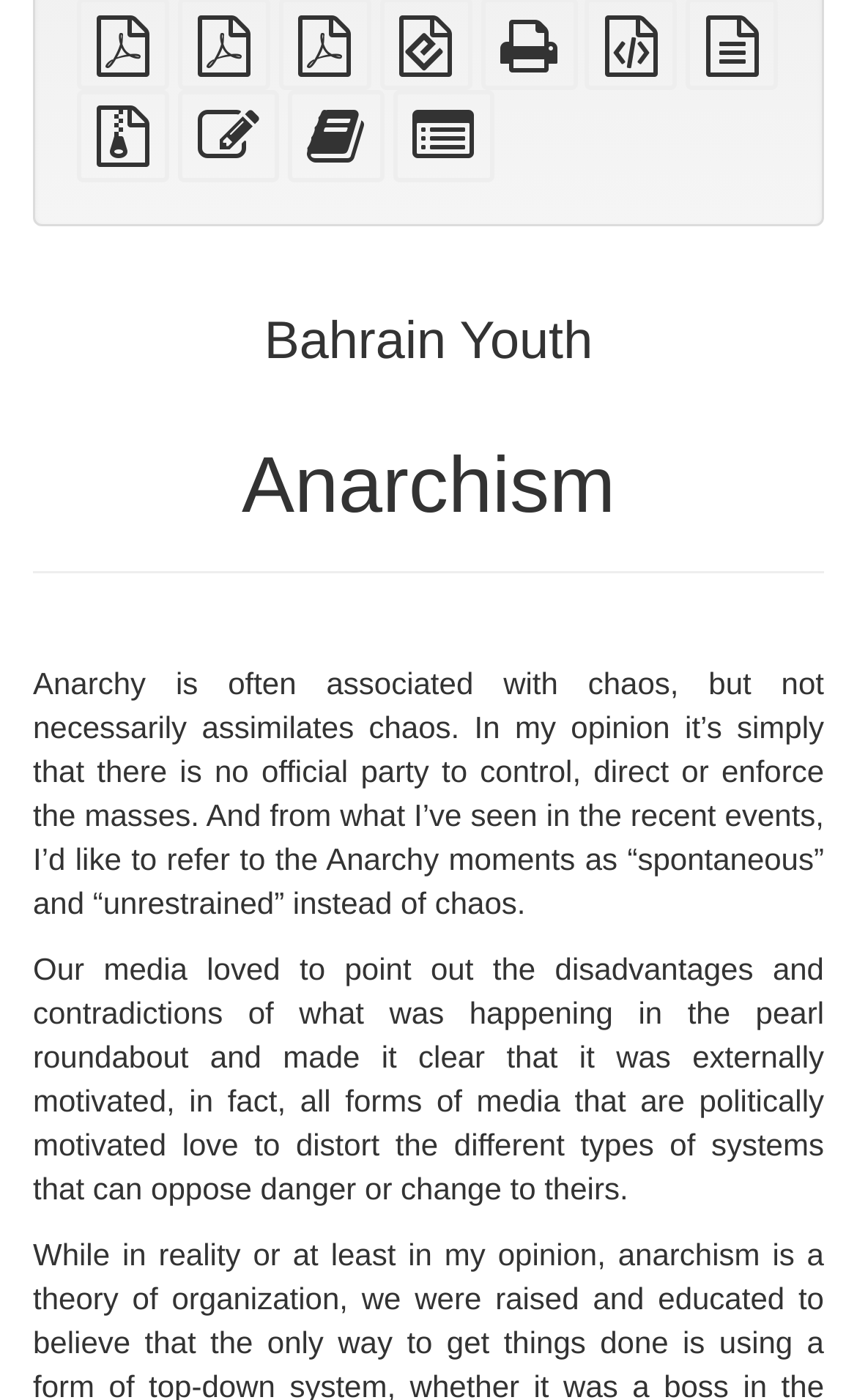From the screenshot, find the bounding box of the UI element matching this description: "Letter imposed PDF". Supply the bounding box coordinates in the form [left, top, right, bottom], each a float between 0 and 1.

[0.325, 0.028, 0.433, 0.053]